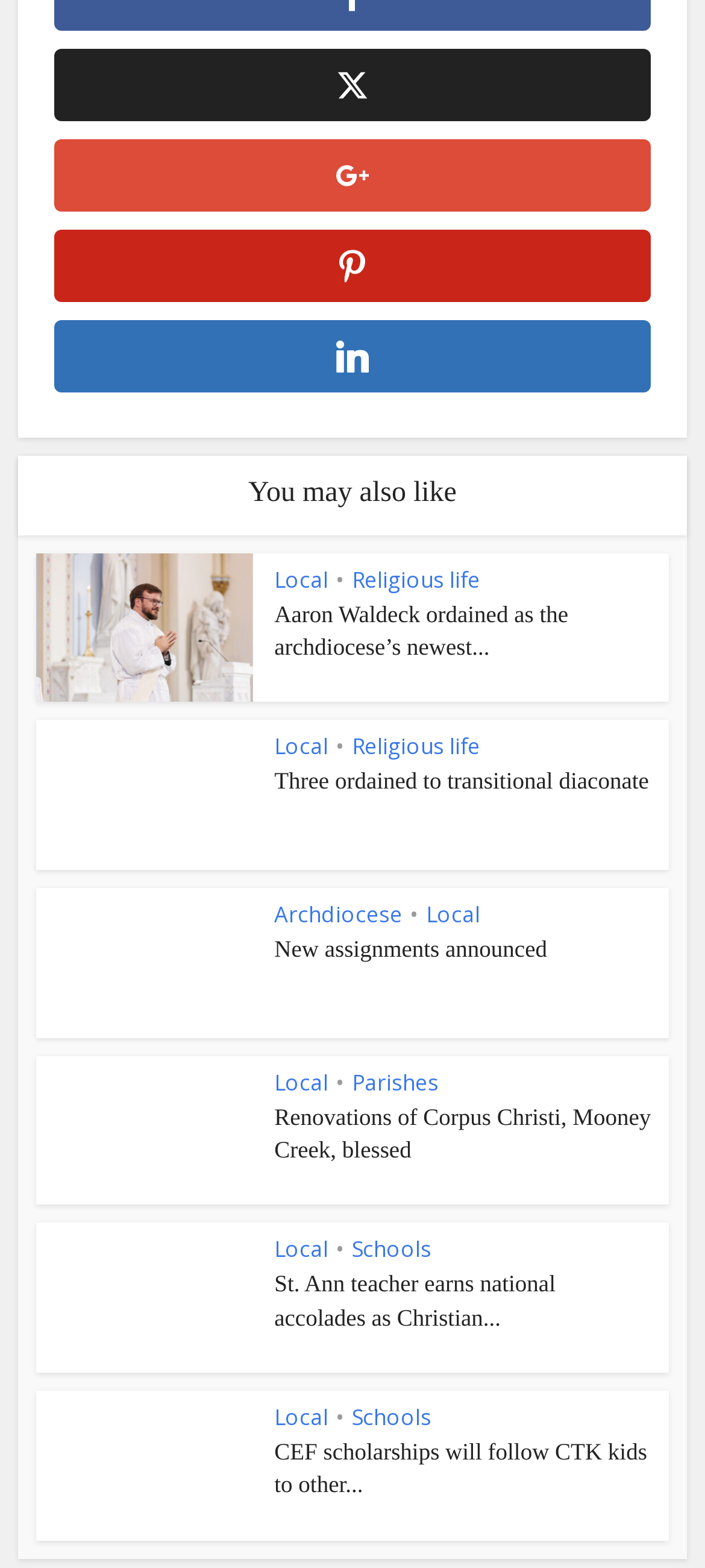Specify the bounding box coordinates of the area to click in order to follow the given instruction: "Read 'Aaron Waldeck ordained as the archdiocese’s newest...'."

[0.389, 0.382, 0.924, 0.424]